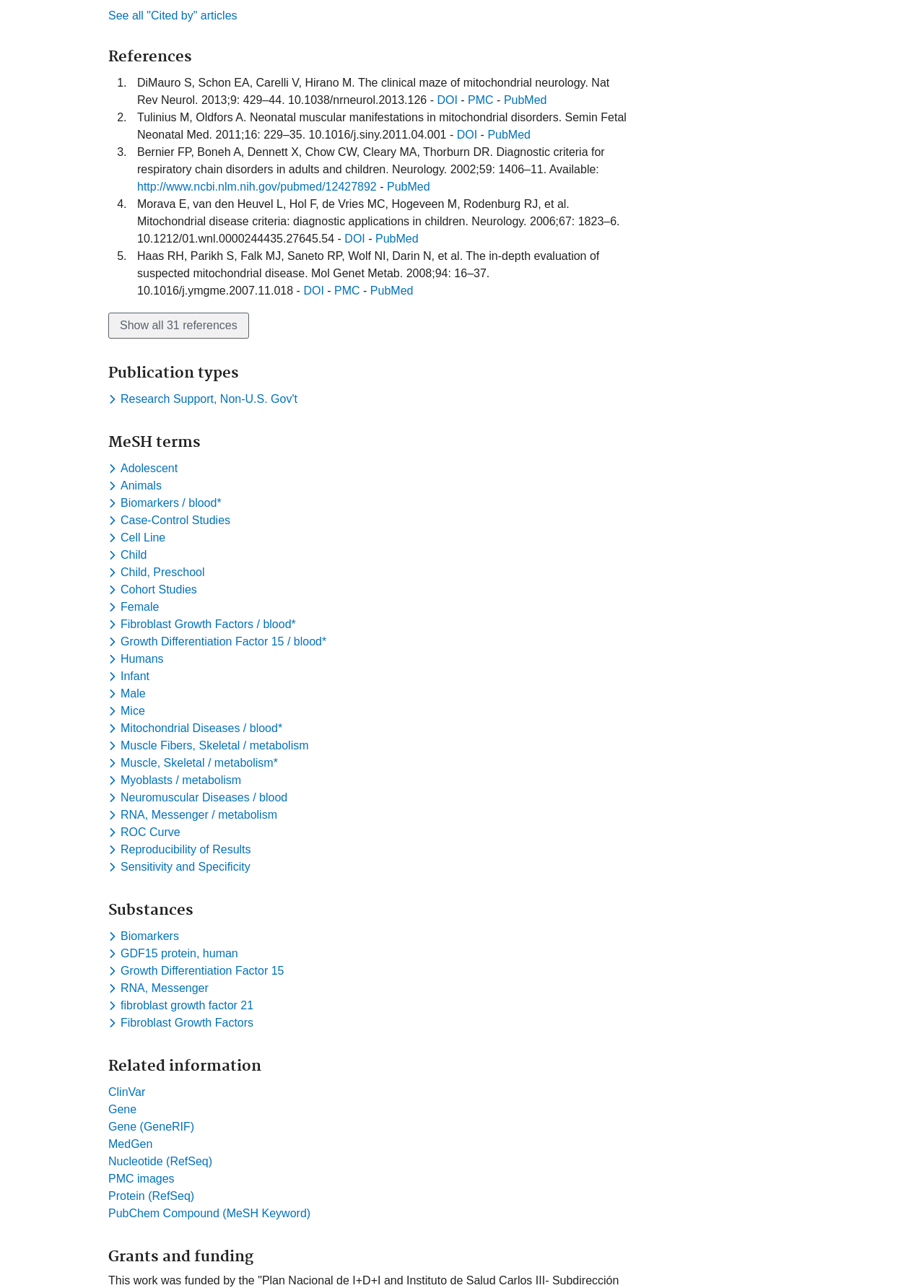How many substances are there?
Provide a detailed and extensive answer to the question.

I counted the number of substances by looking at the list of buttons under the 'Substances' heading, which starts with 'Toggle dropdown menu for keyword Biomarkers' and ends with 'Toggle dropdown menu for keyword Fibroblast Growth Factors'. There are 6 buttons in total.